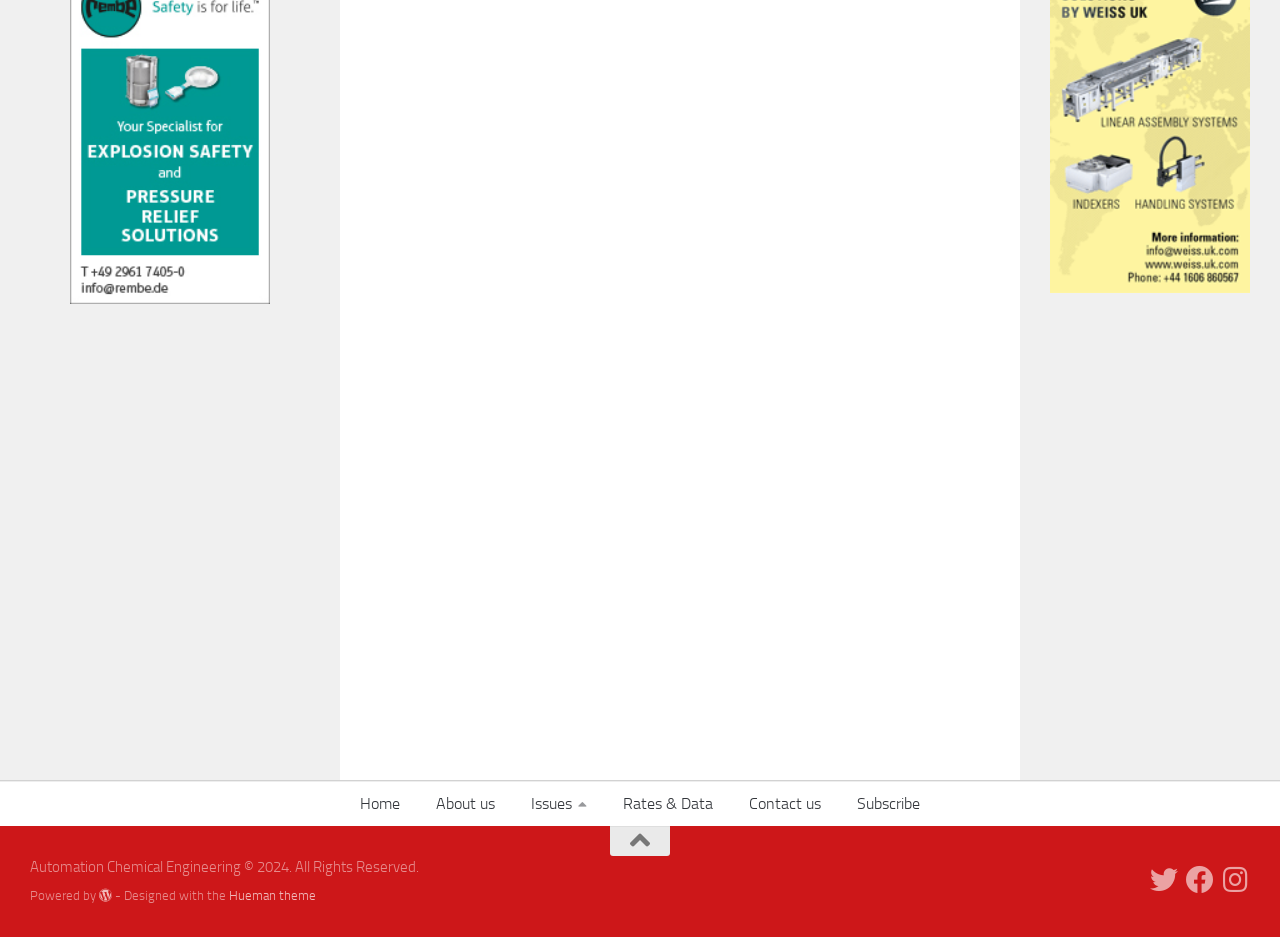Answer the question below using just one word or a short phrase: 
How many social media platforms can you follow the website on?

3